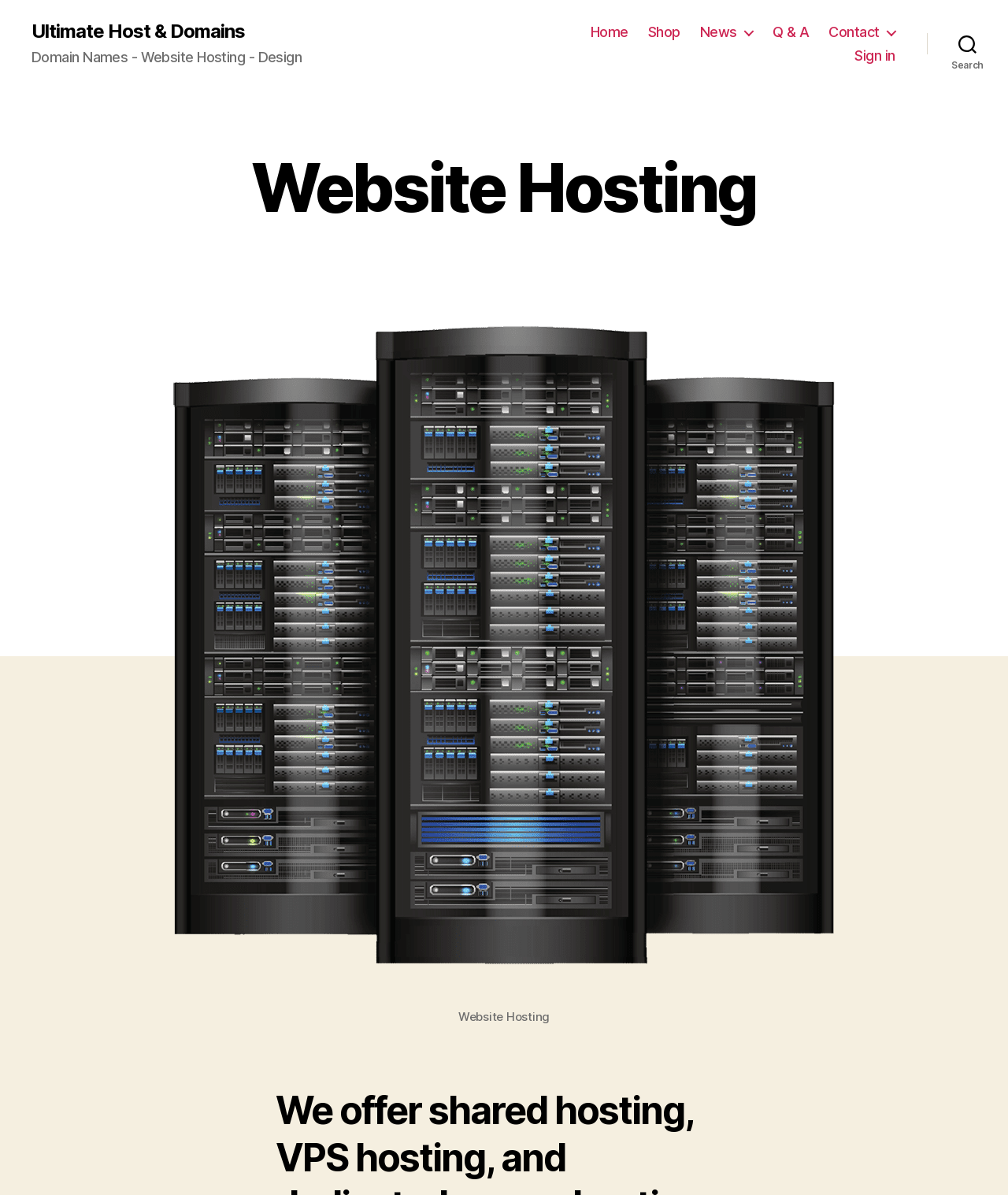For the element described, predict the bounding box coordinates as (top-left x, top-left y, bottom-right x, bottom-right y). All values should be between 0 and 1. Element description: Ultimate Host & Domains

[0.031, 0.018, 0.243, 0.034]